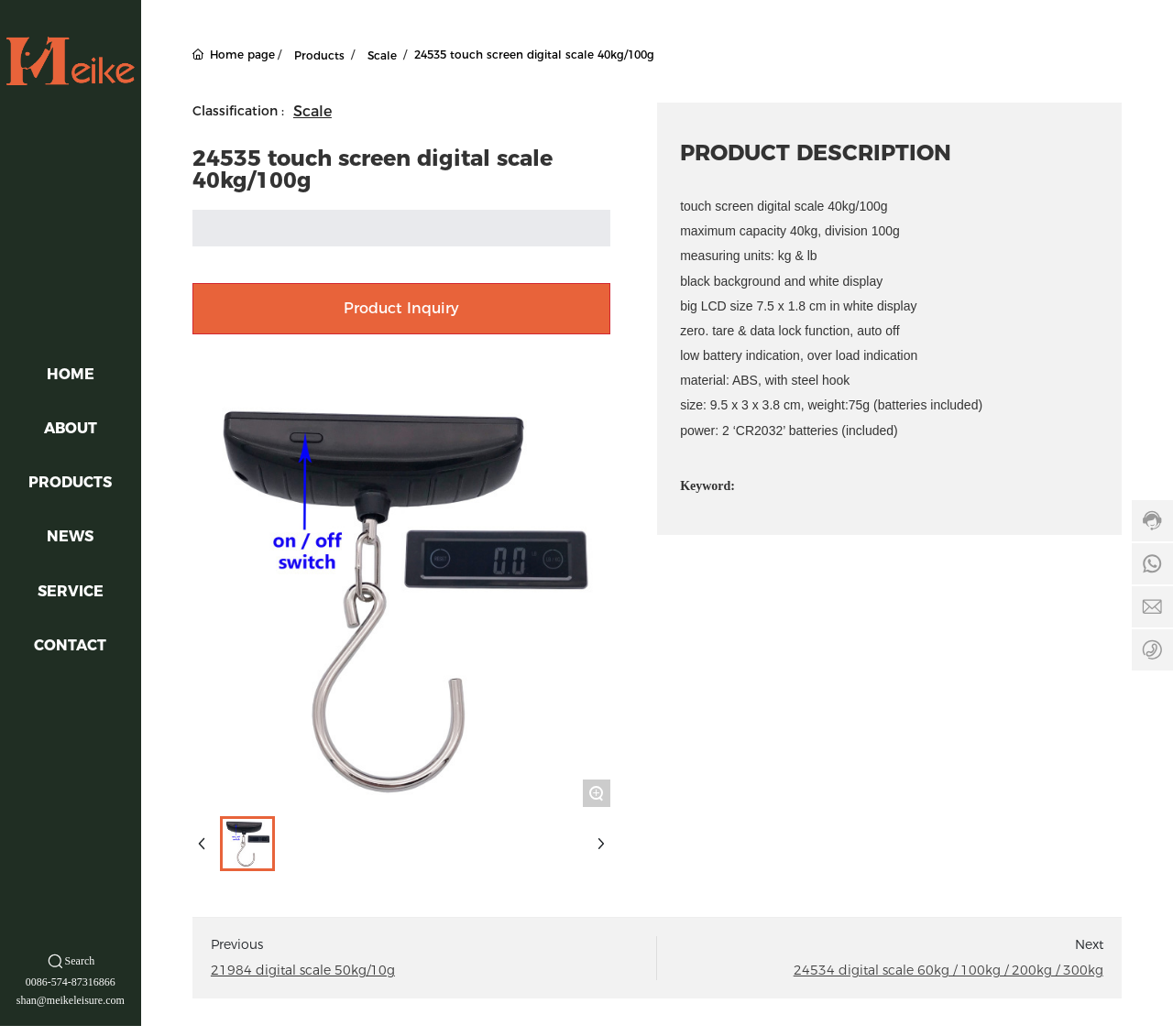Return the bounding box coordinates of the UI element that corresponds to this description: "Product Inquiry". The coordinates must be given as four float numbers in the range of 0 and 1, [left, top, right, bottom].

[0.164, 0.273, 0.52, 0.323]